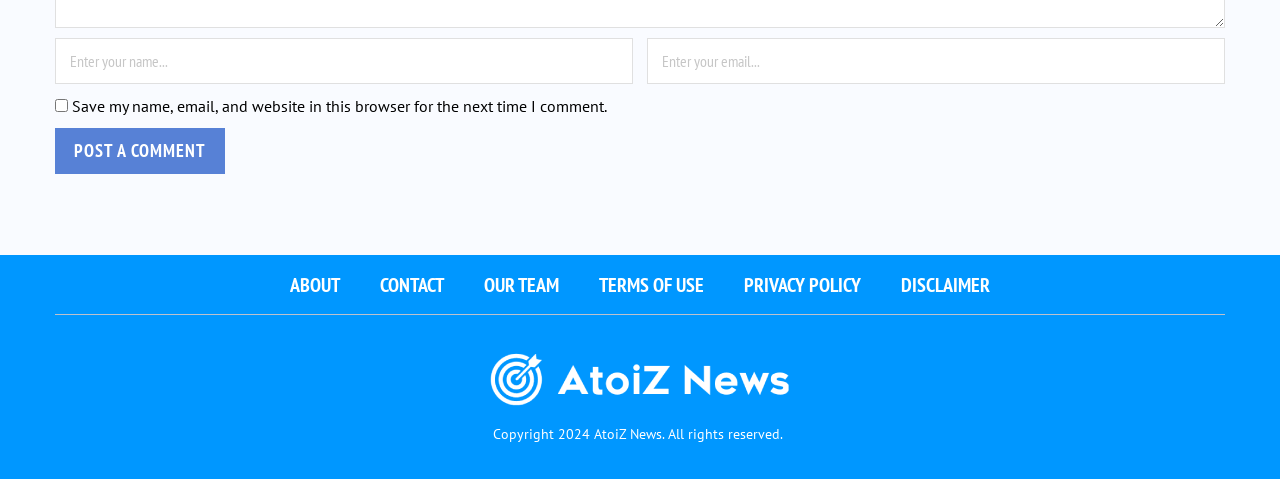Can you pinpoint the bounding box coordinates for the clickable element required for this instruction: "Enter your name"? The coordinates should be four float numbers between 0 and 1, i.e., [left, top, right, bottom].

[0.043, 0.078, 0.495, 0.174]